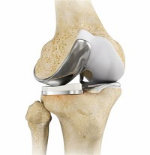Provide an in-depth description of the image you see.

This image illustrates a unicompartmental (partial) knee replacement, a surgical procedure in which only a portion of the knee joint is resurfaced using metal and plastic components. The depicted components showcase how artificial parts are fitted onto the existing bone structure, specifically the femur and tibia, to restore joint function and alleviate pain caused by conditions localized to one area of the knee. This approach serves as an alternative to total knee replacement, especially beneficial for patients with limited disease. The image visually represents the intricate relationship between the prosthetic elements and the natural bone, highlighting the surgical precision involved in this procedure.